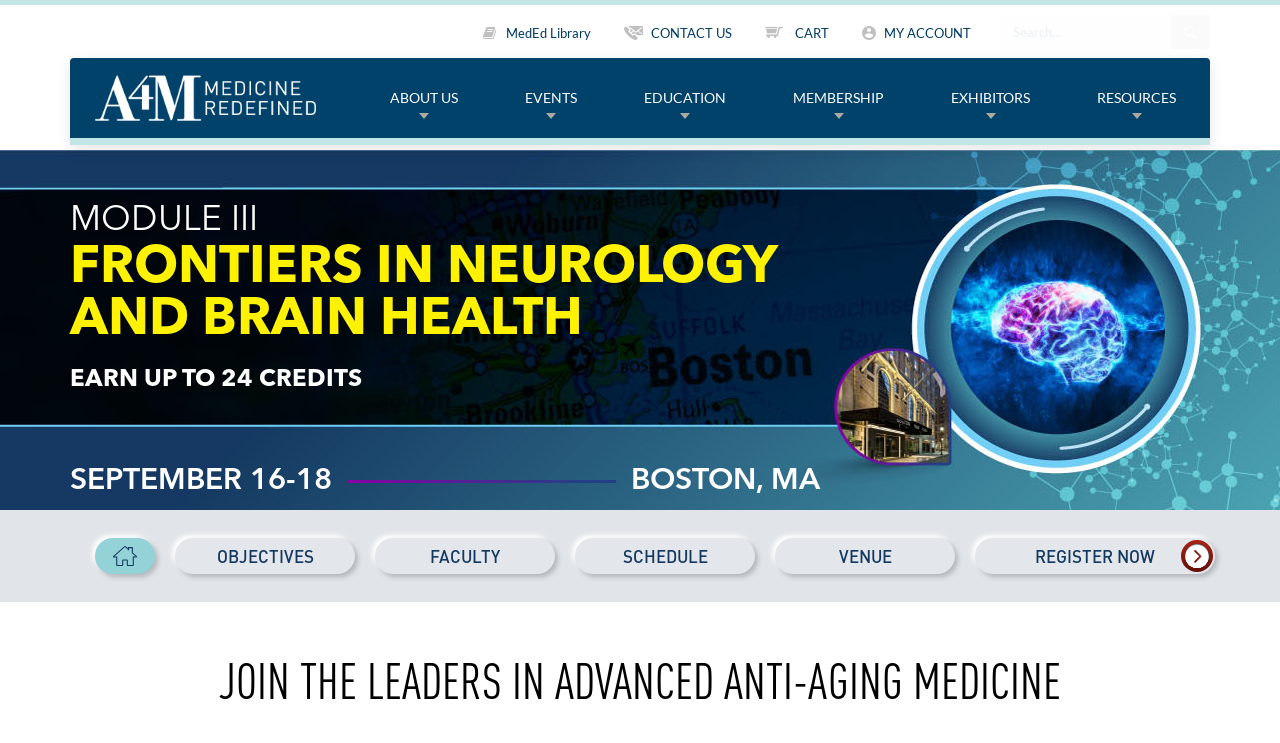Find the bounding box coordinates of the element to click in order to complete this instruction: "register now". The bounding box coordinates must be four float numbers between 0 and 1, denoted as [left, top, right, bottom].

[0.762, 0.724, 0.949, 0.773]